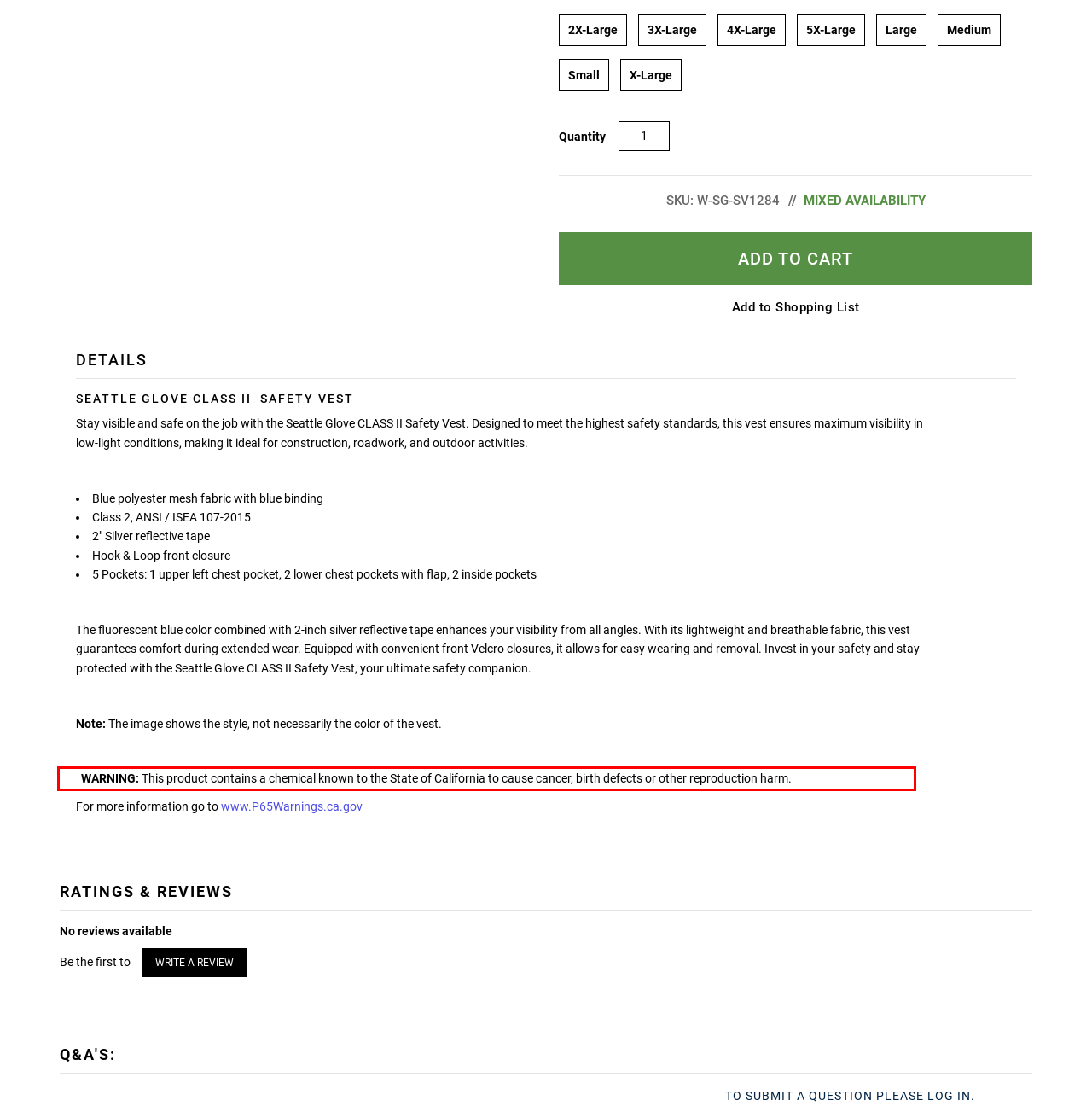Please examine the webpage screenshot containing a red bounding box and use OCR to recognize and output the text inside the red bounding box.

WARNING: This product contains a chemical known to the State of California to cause cancer, birth defects or other reproduction harm.